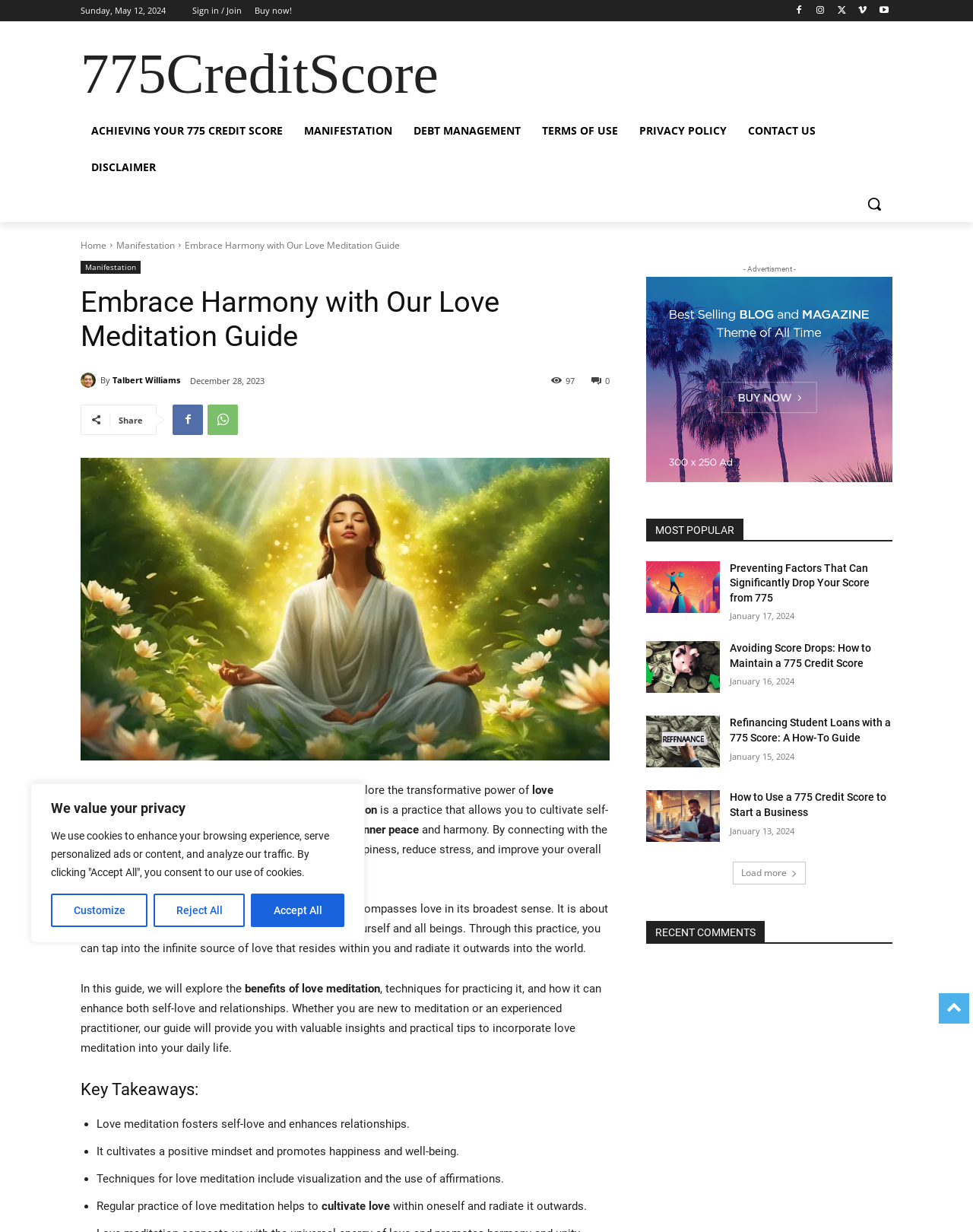Find the bounding box coordinates of the area to click in order to follow the instruction: "Click the 'Buy now!' link".

[0.262, 0.0, 0.3, 0.017]